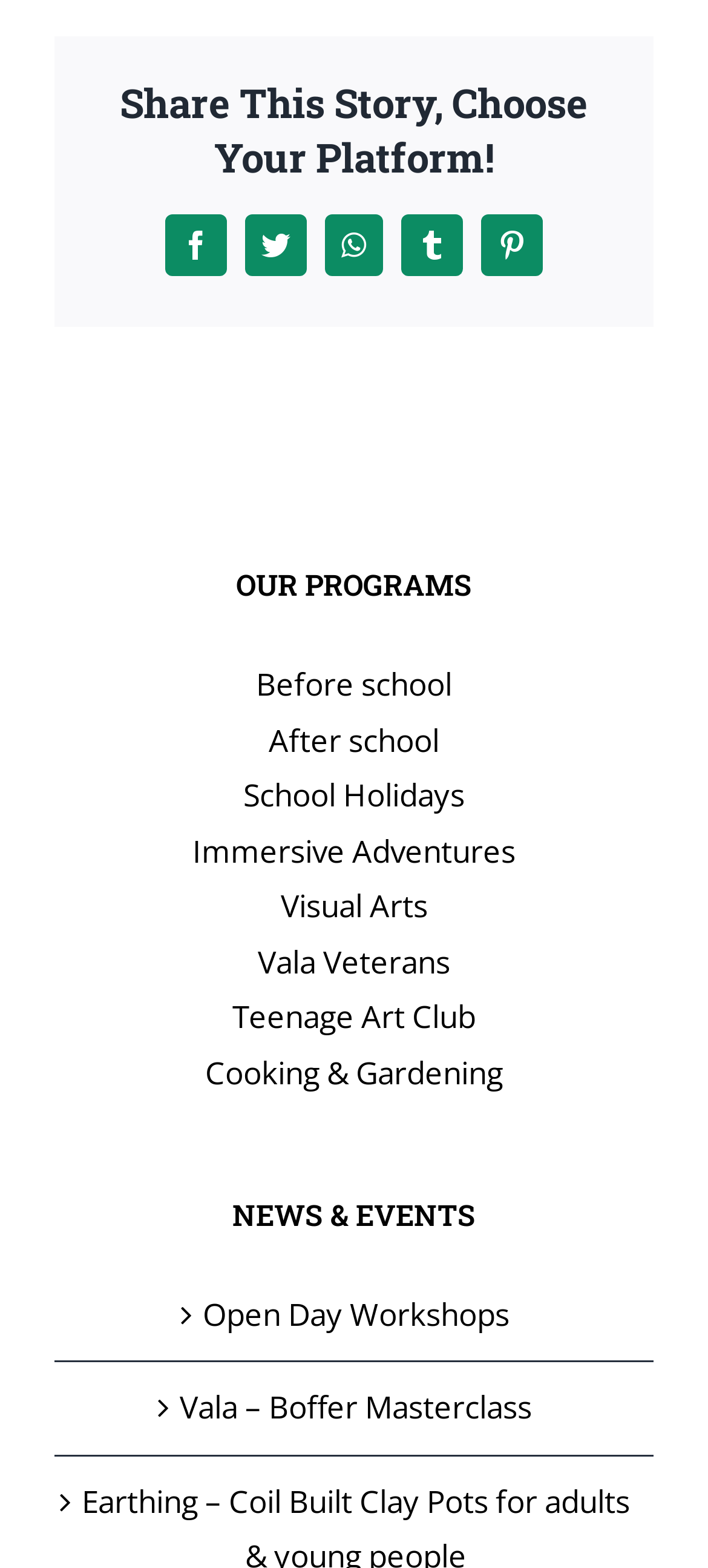Carefully examine the image and provide an in-depth answer to the question: How many types of programs are offered under 'OUR PROGRAMS'?

I counted the number of links provided under the 'OUR PROGRAMS' heading, which are 'Before school', 'After school', 'School Holidays', 'Immersive Adventures', 'Visual Arts', 'Vala Veterans', 'Teenage Art Club', 'Cooking & Gardening', totaling 9 types of programs.